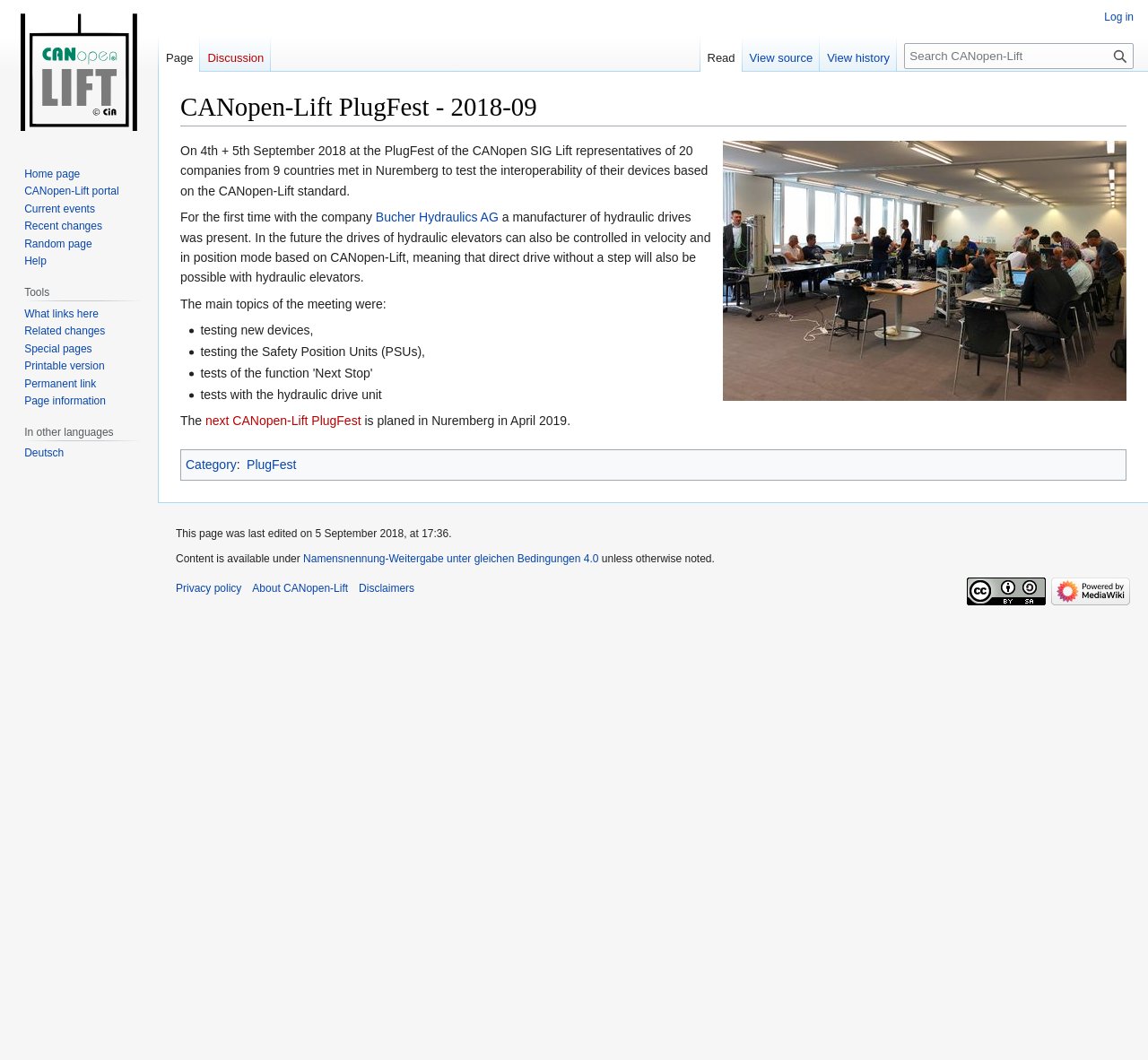Use a single word or phrase to answer the question:
When is the next CANopen-Lift PlugFest planned?

April 2019